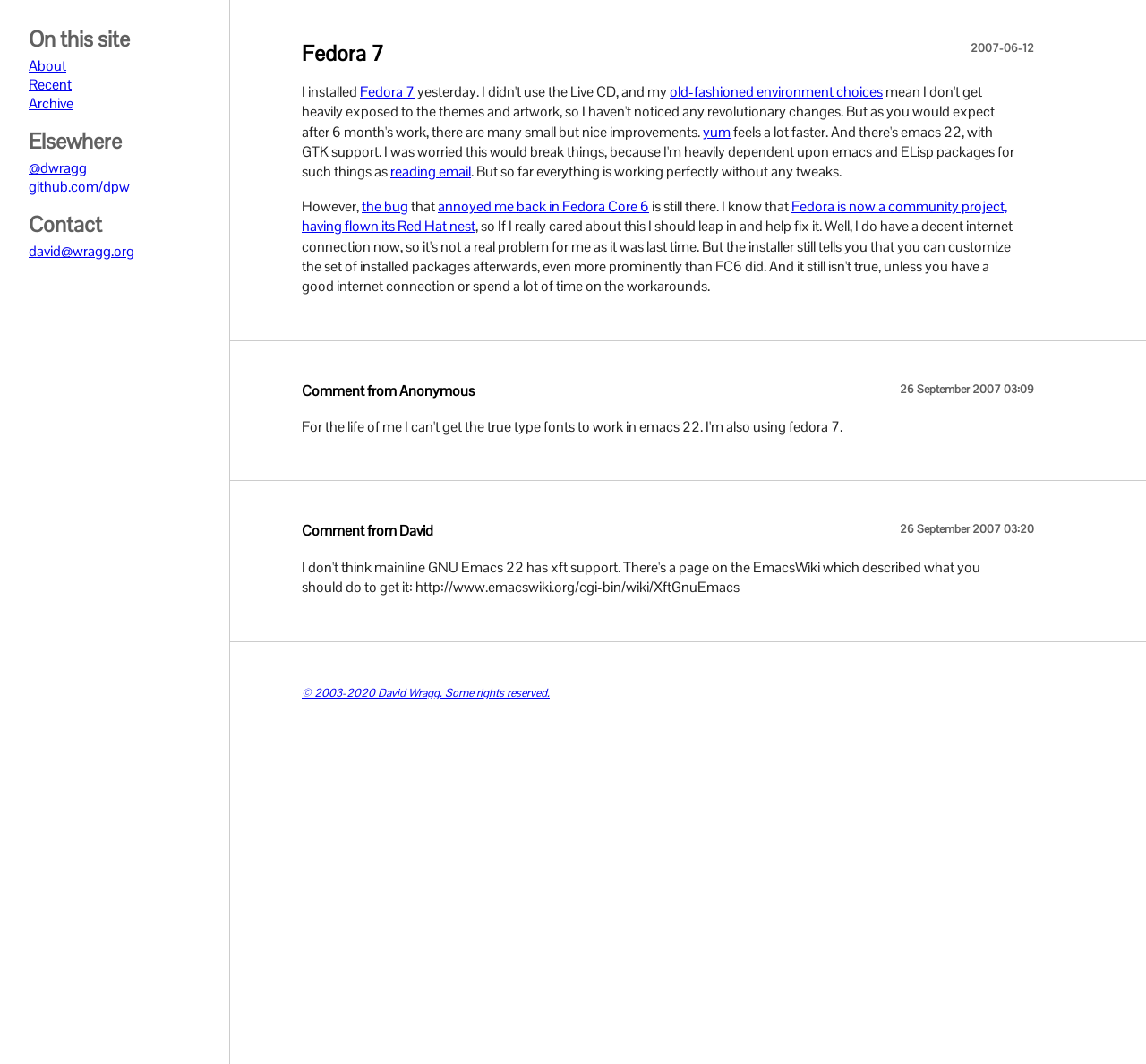Answer the question below using just one word or a short phrase: 
How many headings are there in the webpage?

7